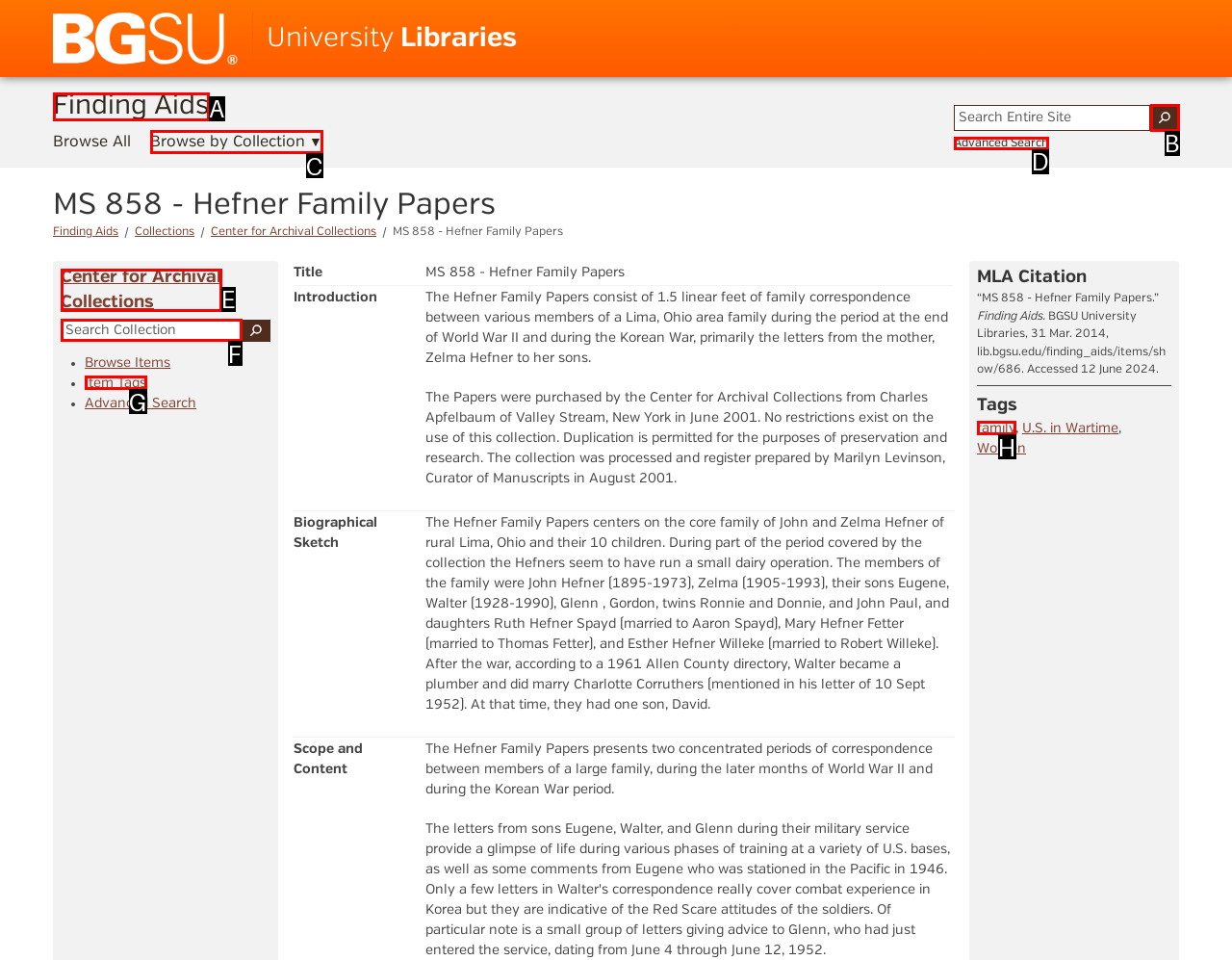Choose the HTML element you need to click to achieve the following task: Browse by Collection
Respond with the letter of the selected option from the given choices directly.

C